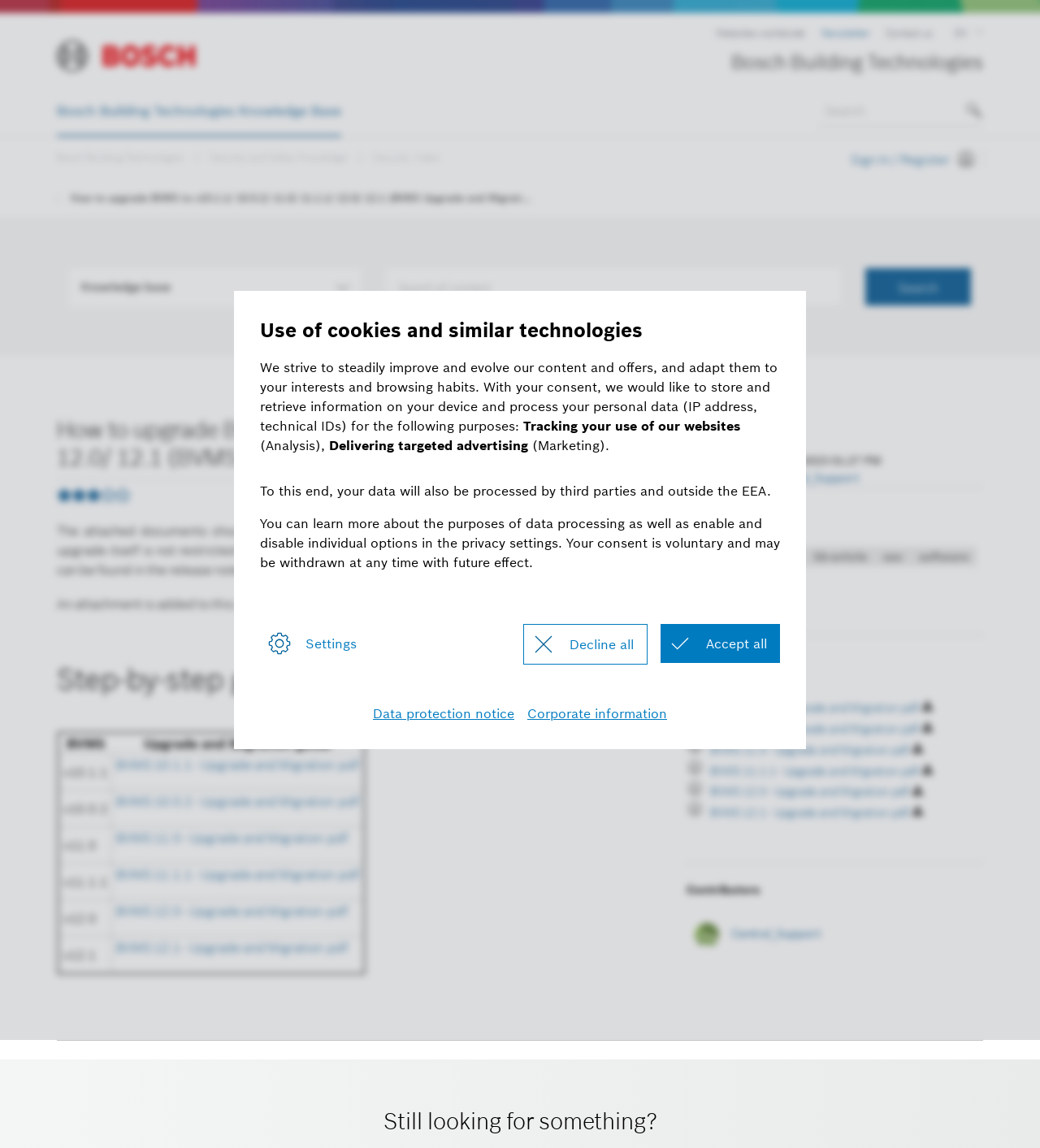When was the webpage last updated?
Use the image to answer the question with a single word or phrase.

12-07-2023